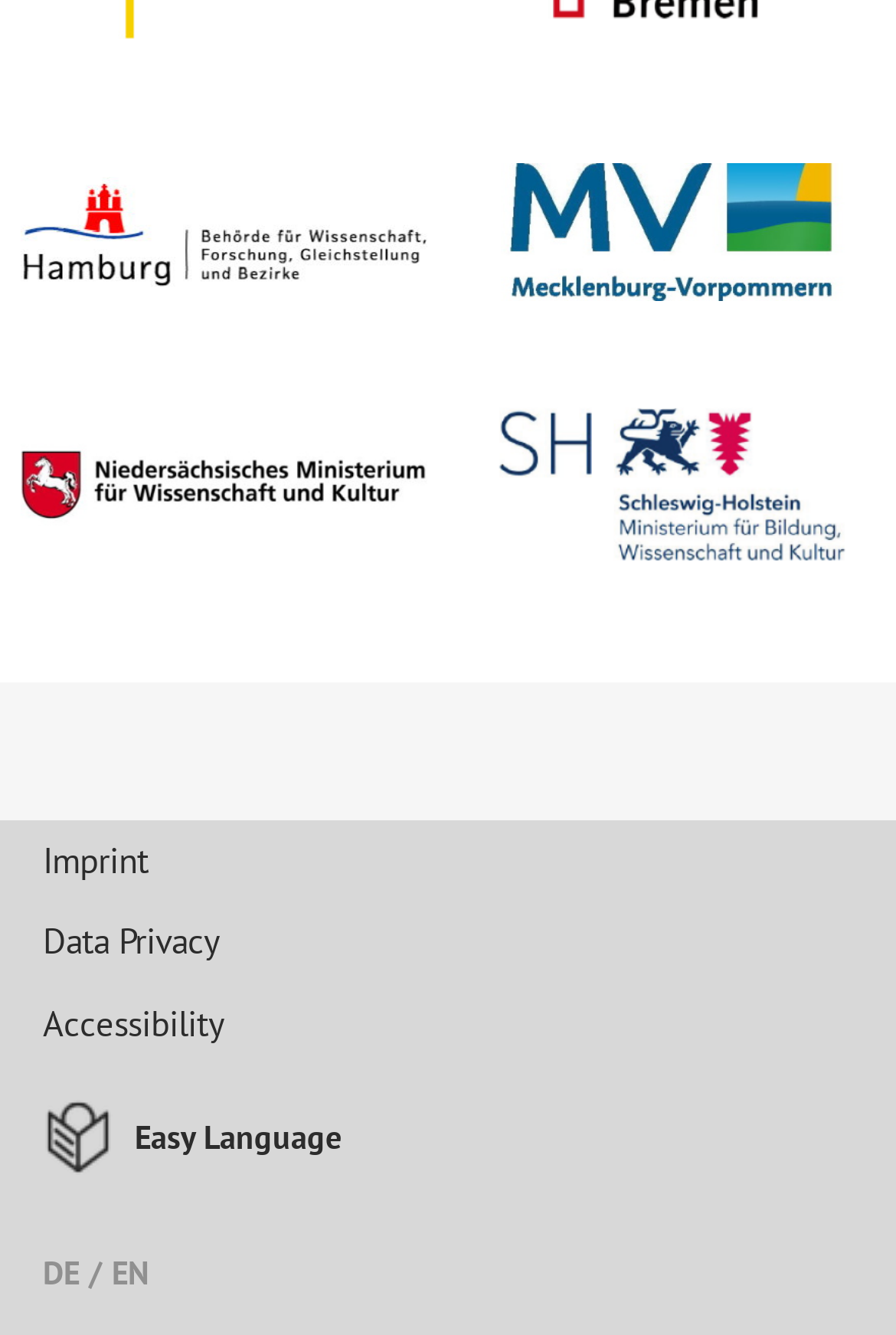From the image, can you give a detailed response to the question below:
What is the position of the Sh Logo?

By analyzing the bounding box coordinates of the Sh Logo image, I found that its x1 and x2 values are 0.522 and 0.978, respectively, which indicates that it is positioned at the right side of the page. Its y1 and y2 values are 0.274 and 0.453, respectively, which indicates that it is positioned at the top of the page. Therefore, the Sh Logo is positioned at the top right.